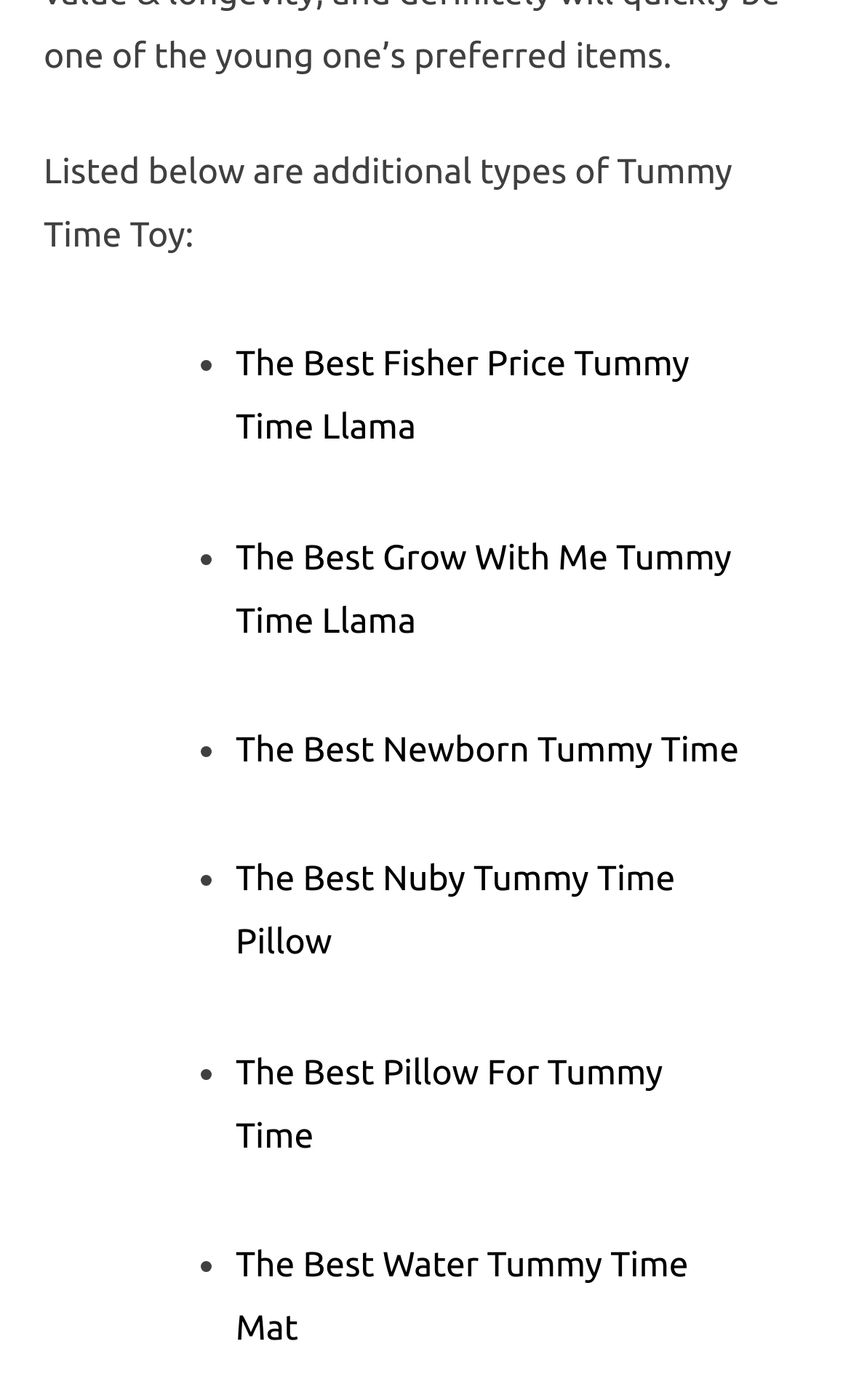Answer the question below in one word or phrase:
What is the topic of the listed items?

Tummy Time Toys